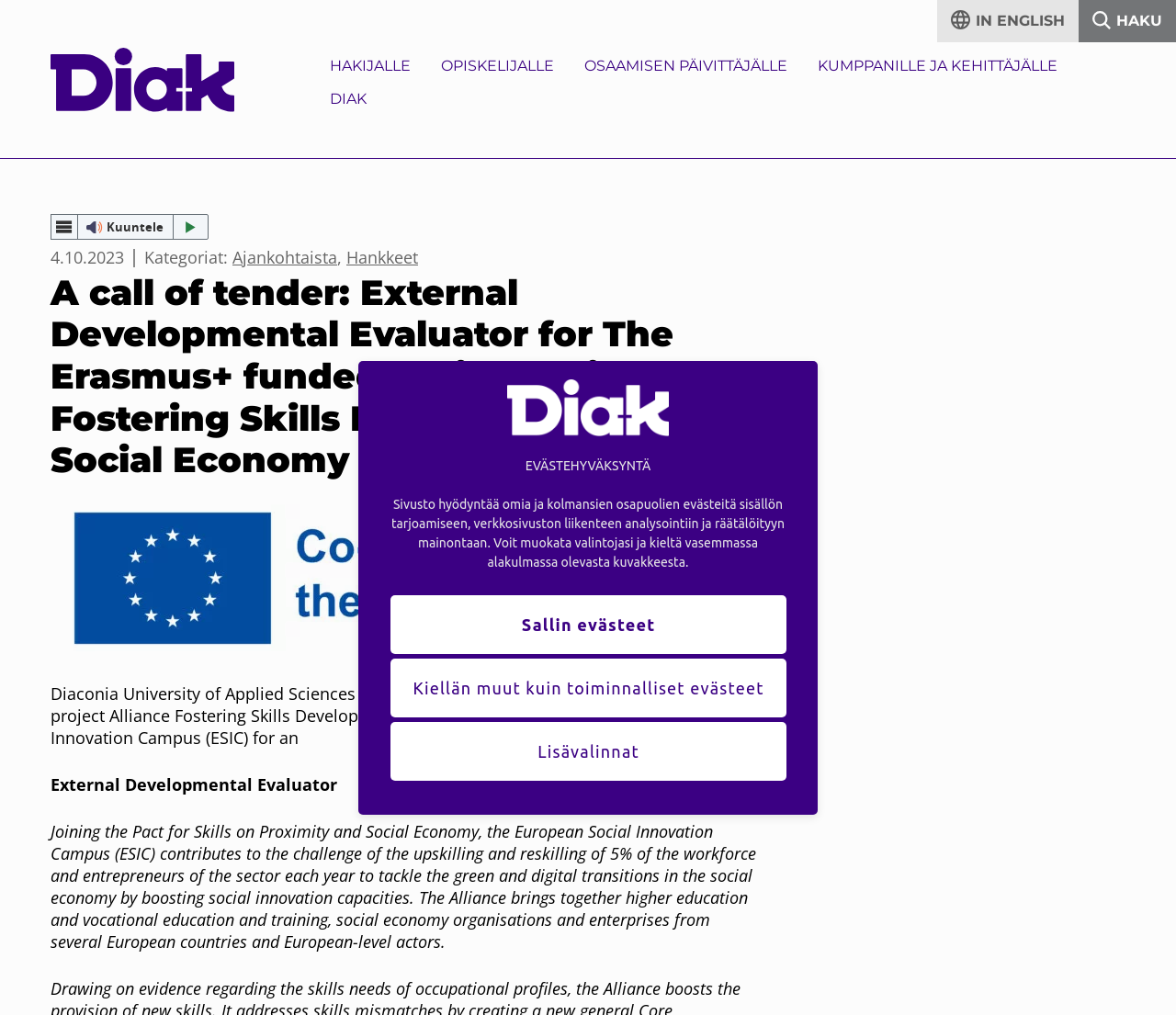Find the bounding box coordinates of the element I should click to carry out the following instruction: "Browse categories".

[0.123, 0.243, 0.198, 0.264]